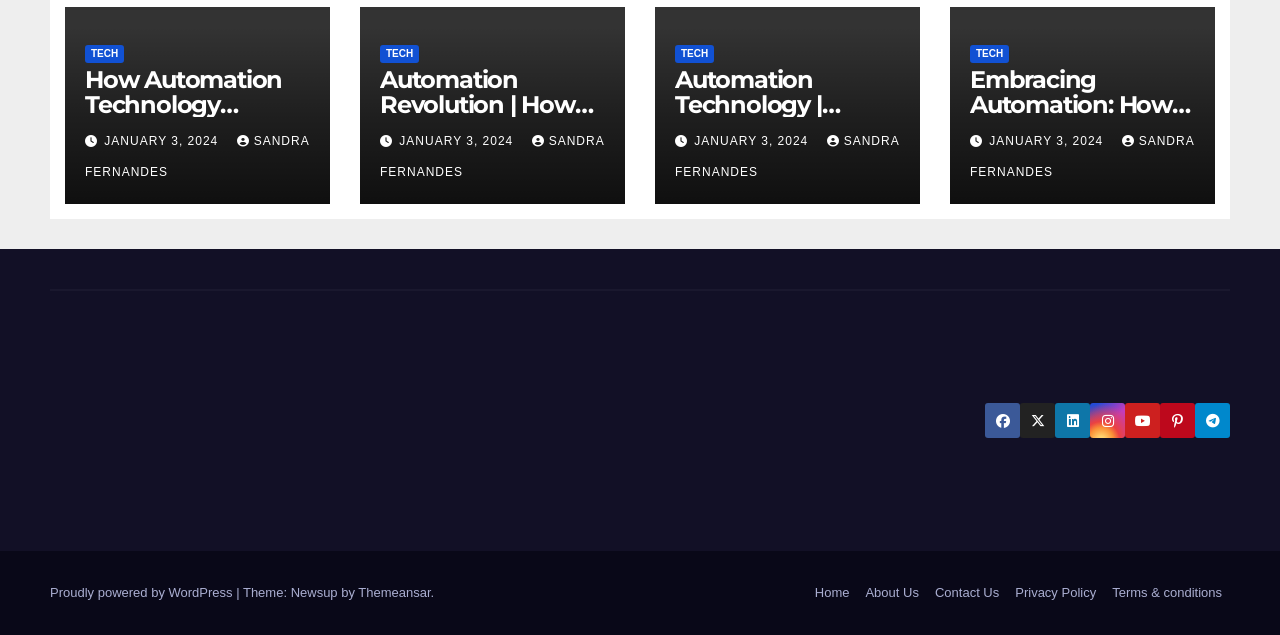Determine the bounding box of the UI component based on this description: "January 3, 2024". The bounding box coordinates should be four float values between 0 and 1, i.e., [left, top, right, bottom].

[0.082, 0.211, 0.174, 0.233]